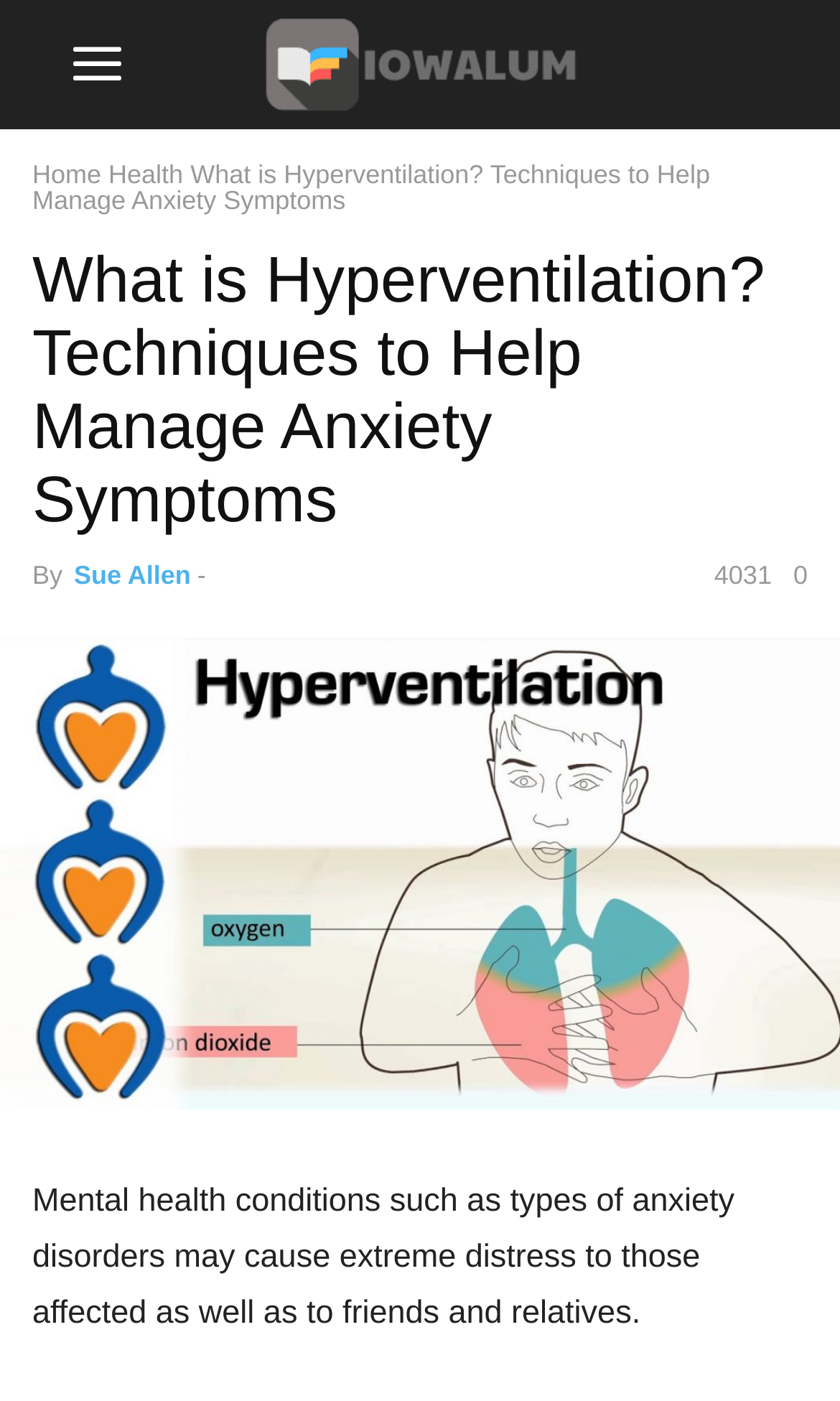Refer to the screenshot and answer the following question in detail:
What is the topic of the article?

The topic of the article can be determined by looking at the heading 'What is Hyperventilation? Techniques to Help Manage Anxiety Symptoms' which suggests that the article is about hyperventilation and its relation to anxiety.